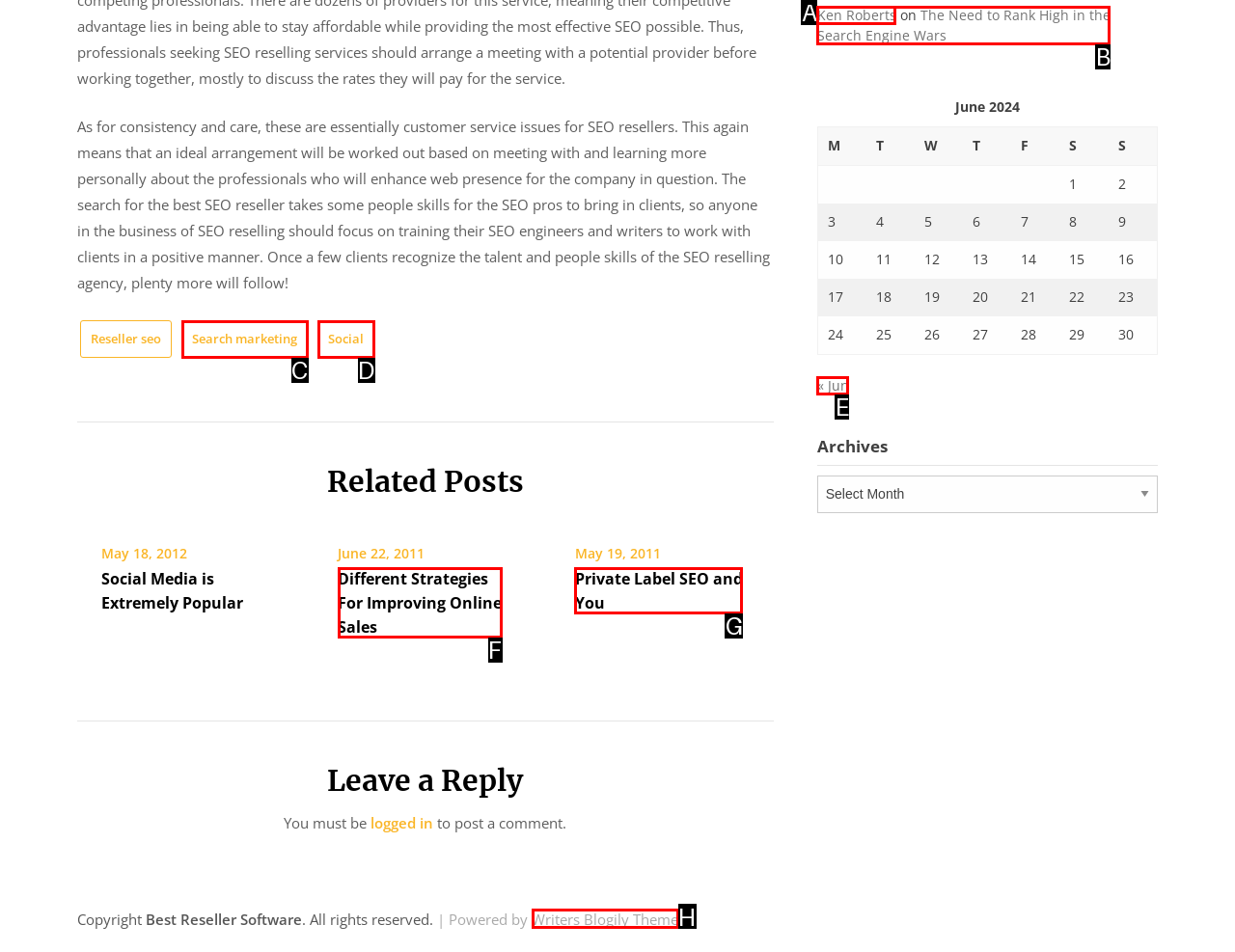Identify which HTML element matches the description: « Jun. Answer with the correct option's letter.

E